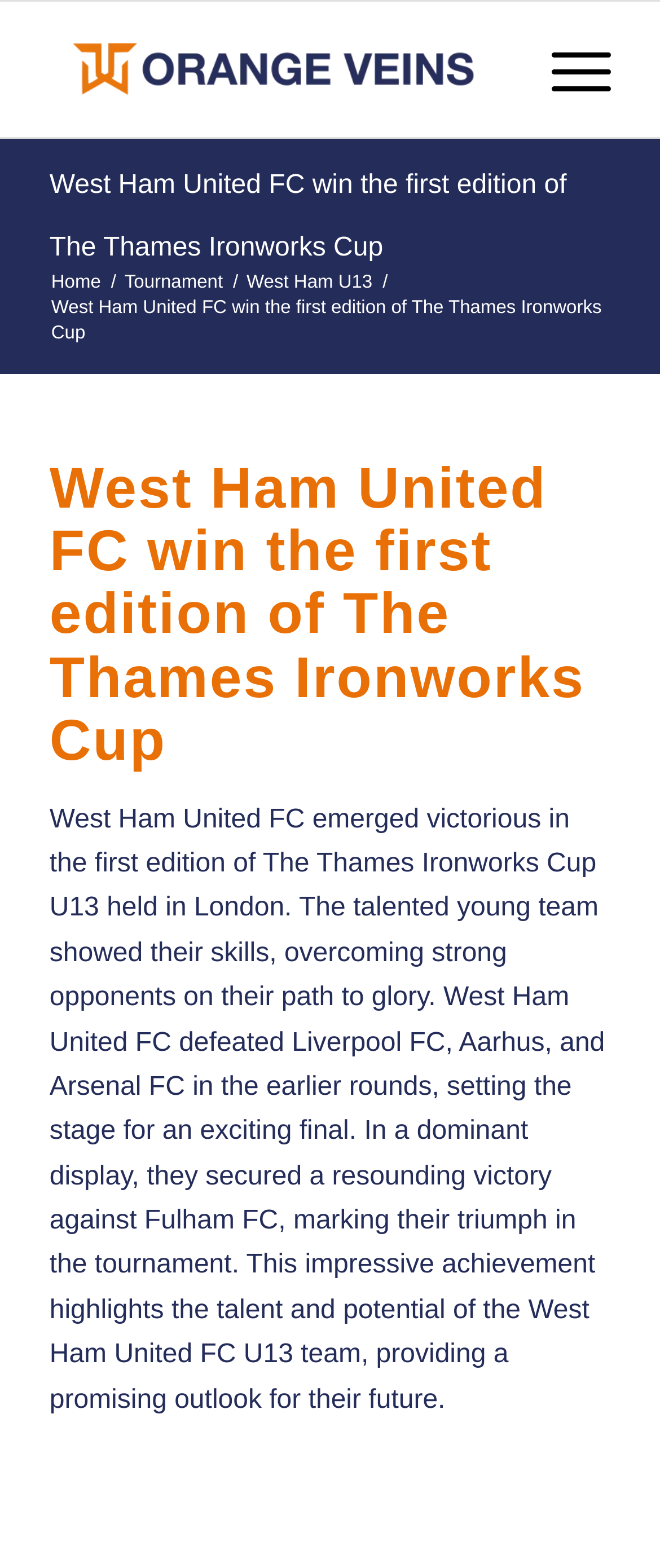Please reply to the following question with a single word or a short phrase:
What is the age group of the West Ham United FC team?

U13